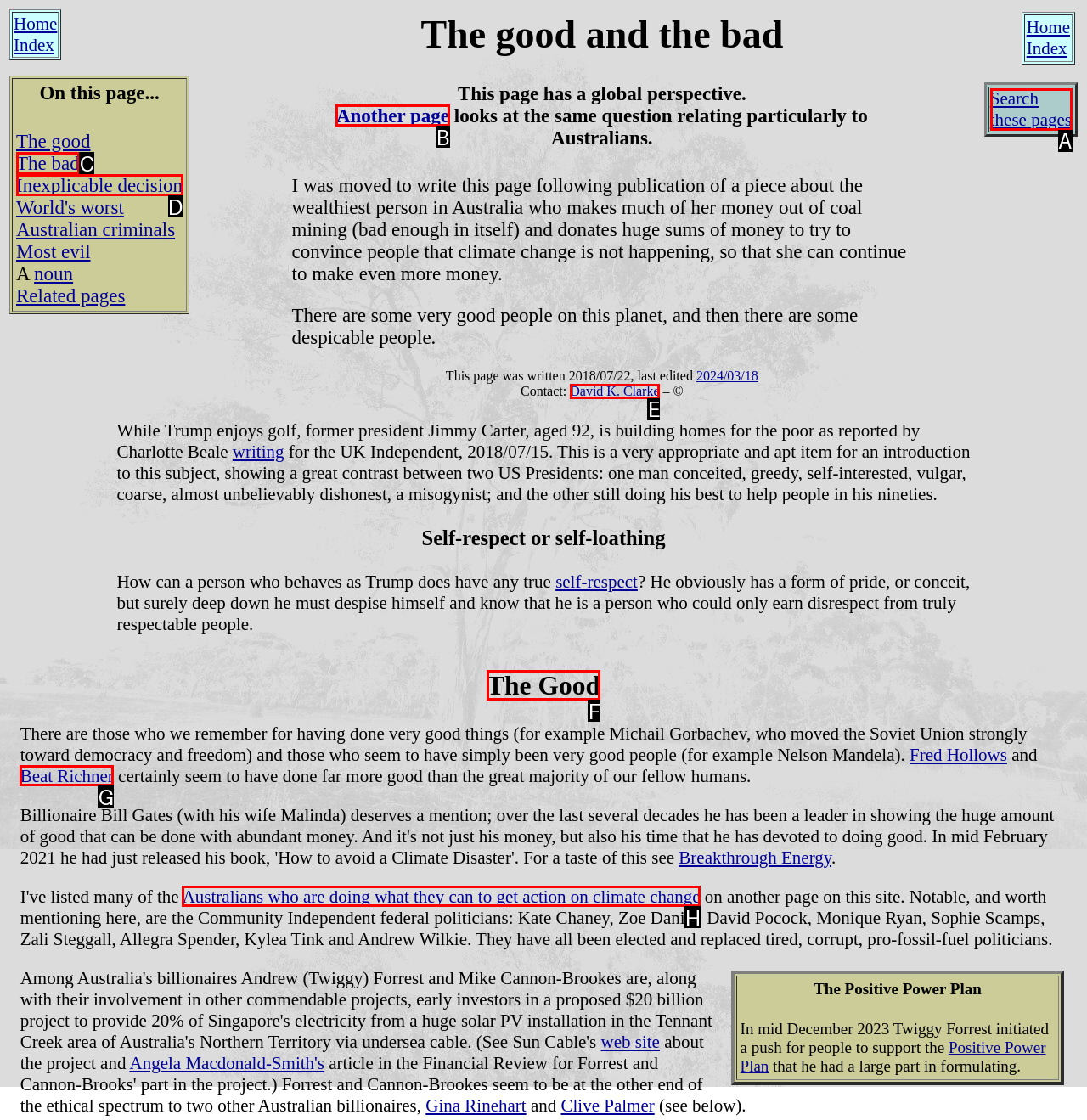Which lettered option should I select to achieve the task: Search these pages according to the highlighted elements in the screenshot?

A